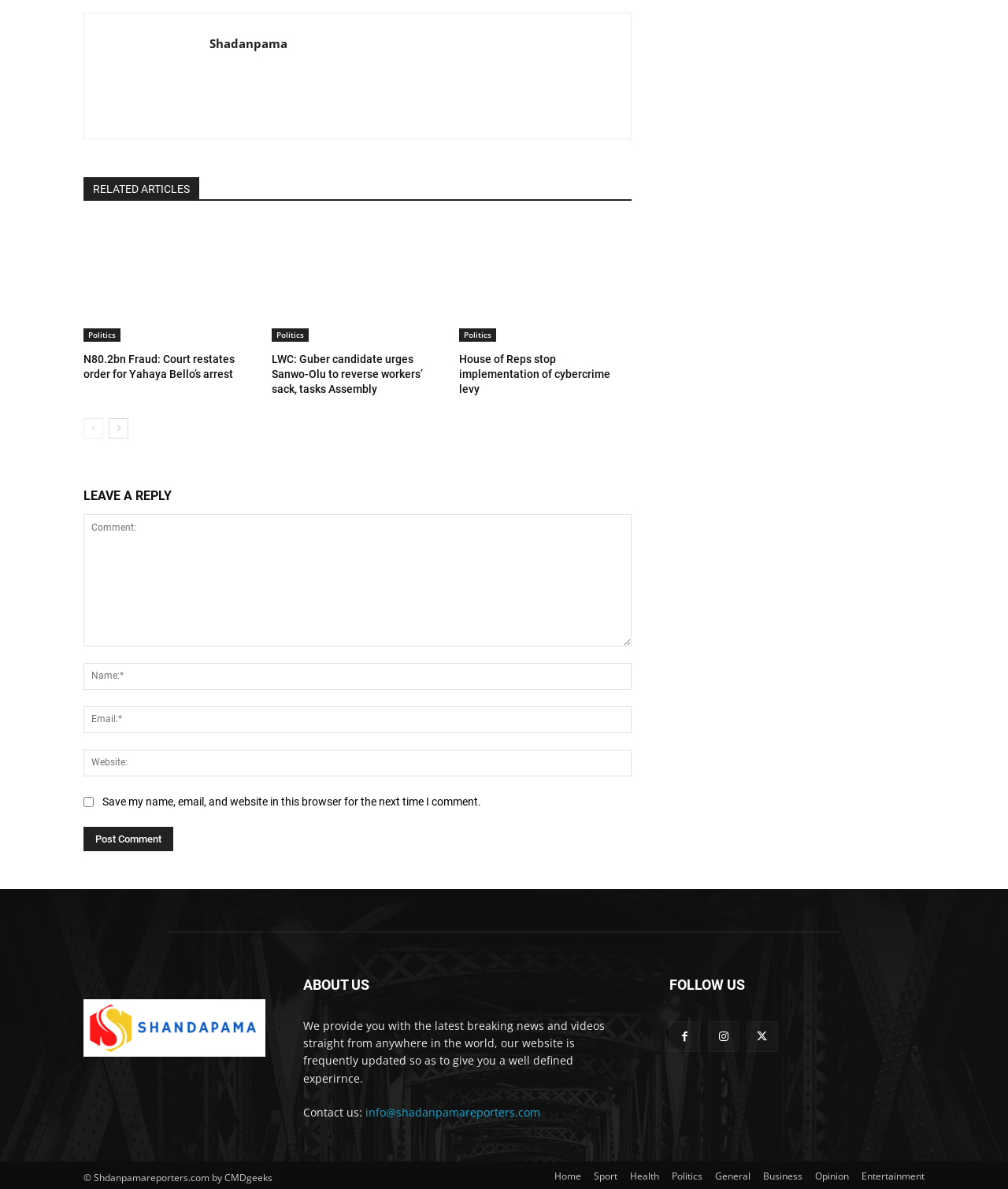Please determine the bounding box coordinates for the element with the description: "name="submit" value="Post Comment"".

[0.083, 0.693, 0.172, 0.713]